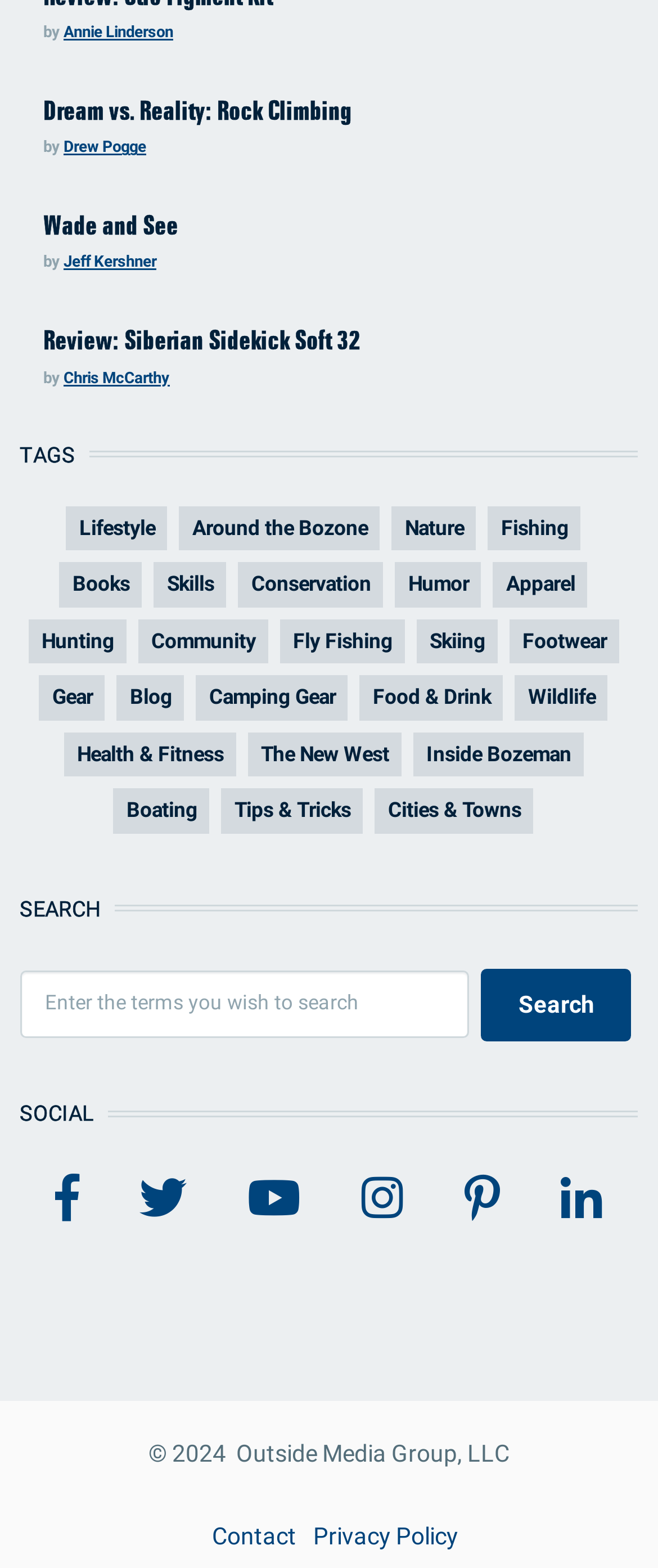Please give a concise answer to this question using a single word or phrase: 
How many social media links are there in the SOCIAL section?

6